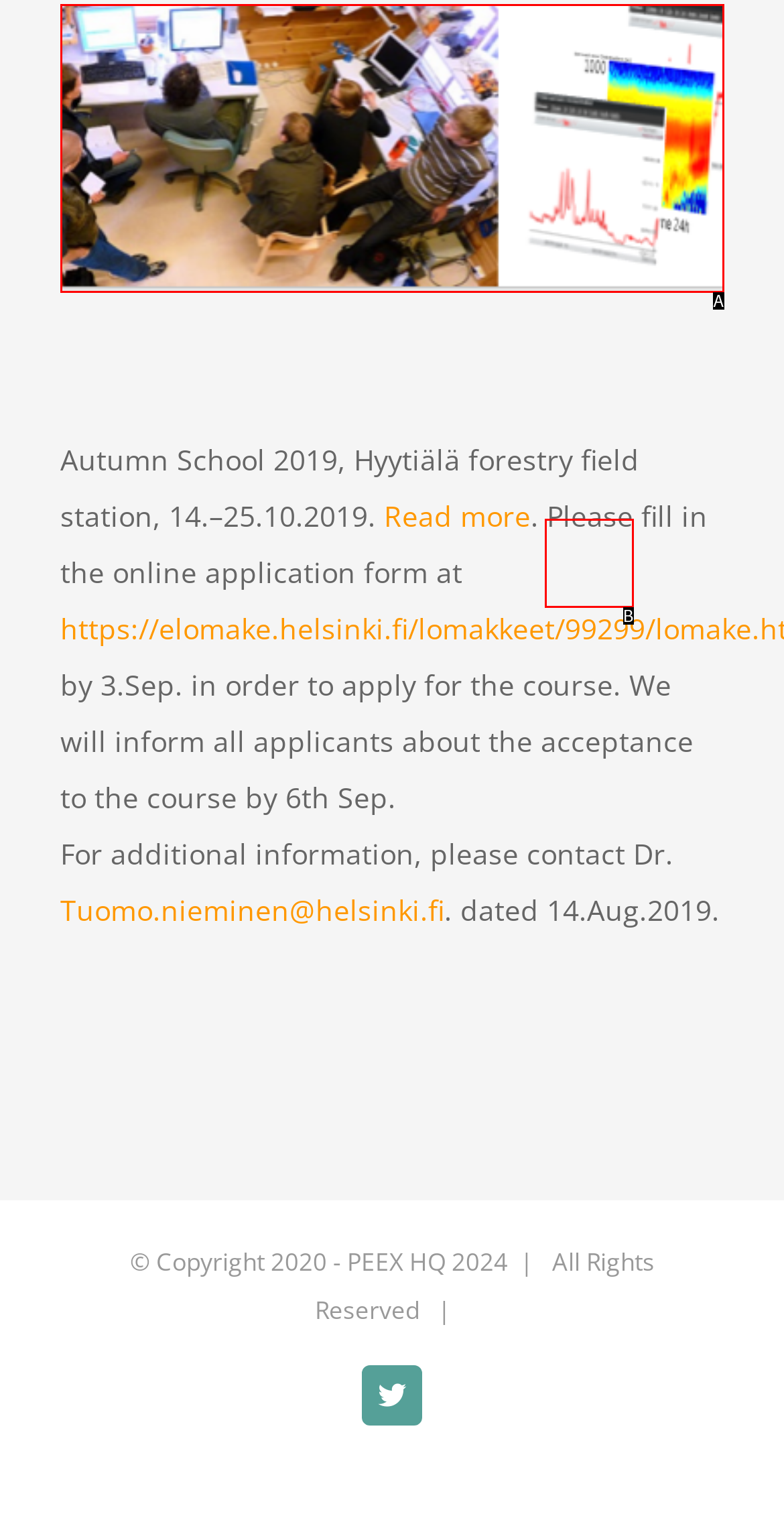Match the description: View Larger Image to the appropriate HTML element. Respond with the letter of your selected option.

A